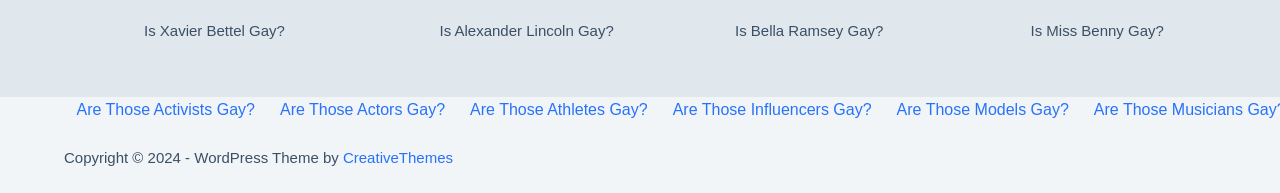Find and provide the bounding box coordinates for the UI element described here: "Is Alexander Lincoln Gay?". The coordinates should be given as four float numbers between 0 and 1: [left, top, right, bottom].

[0.281, 0.009, 0.488, 0.32]